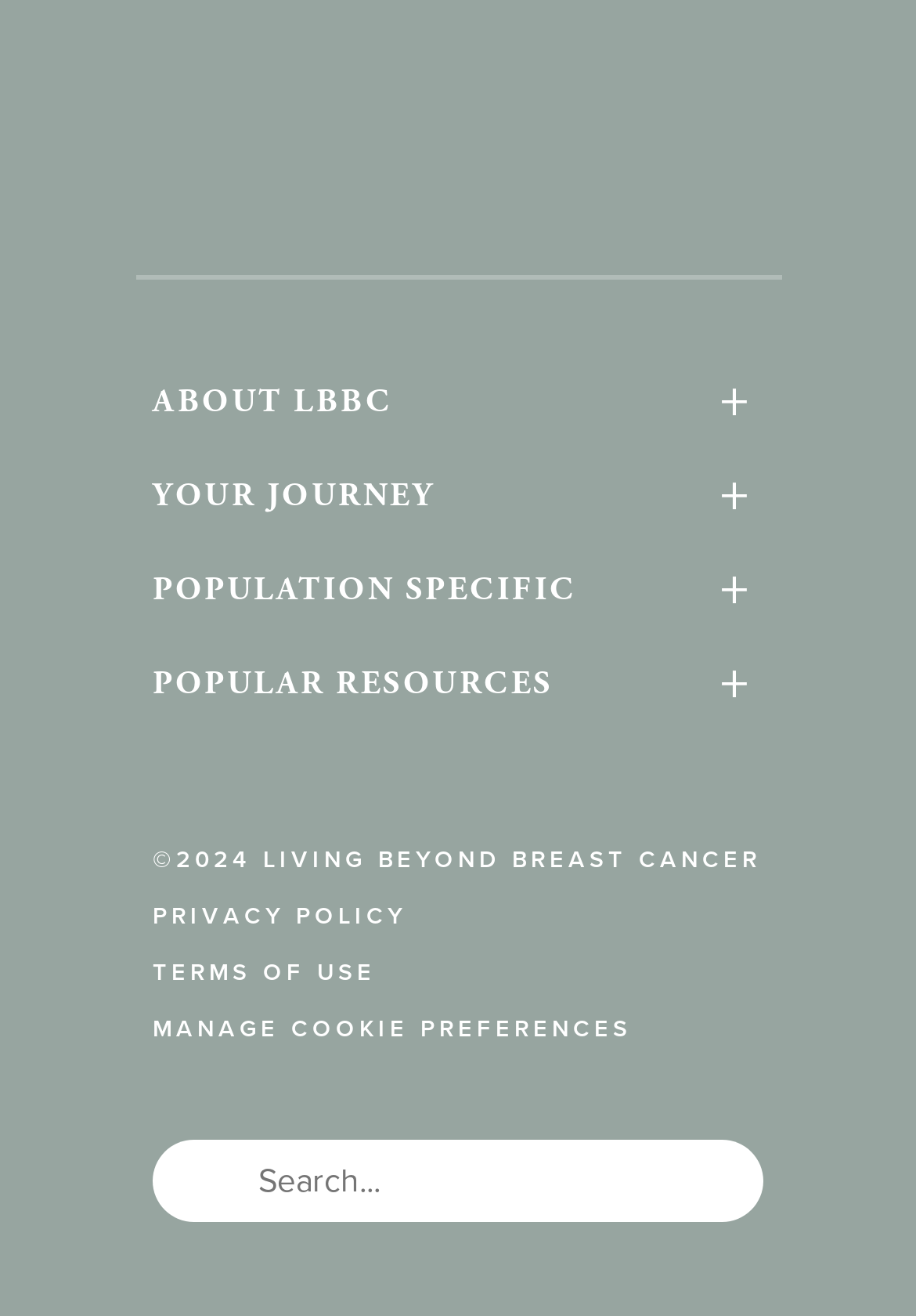Provide your answer to the question using just one word or phrase: How many links are under 'YOUR JOURNEY'?

7